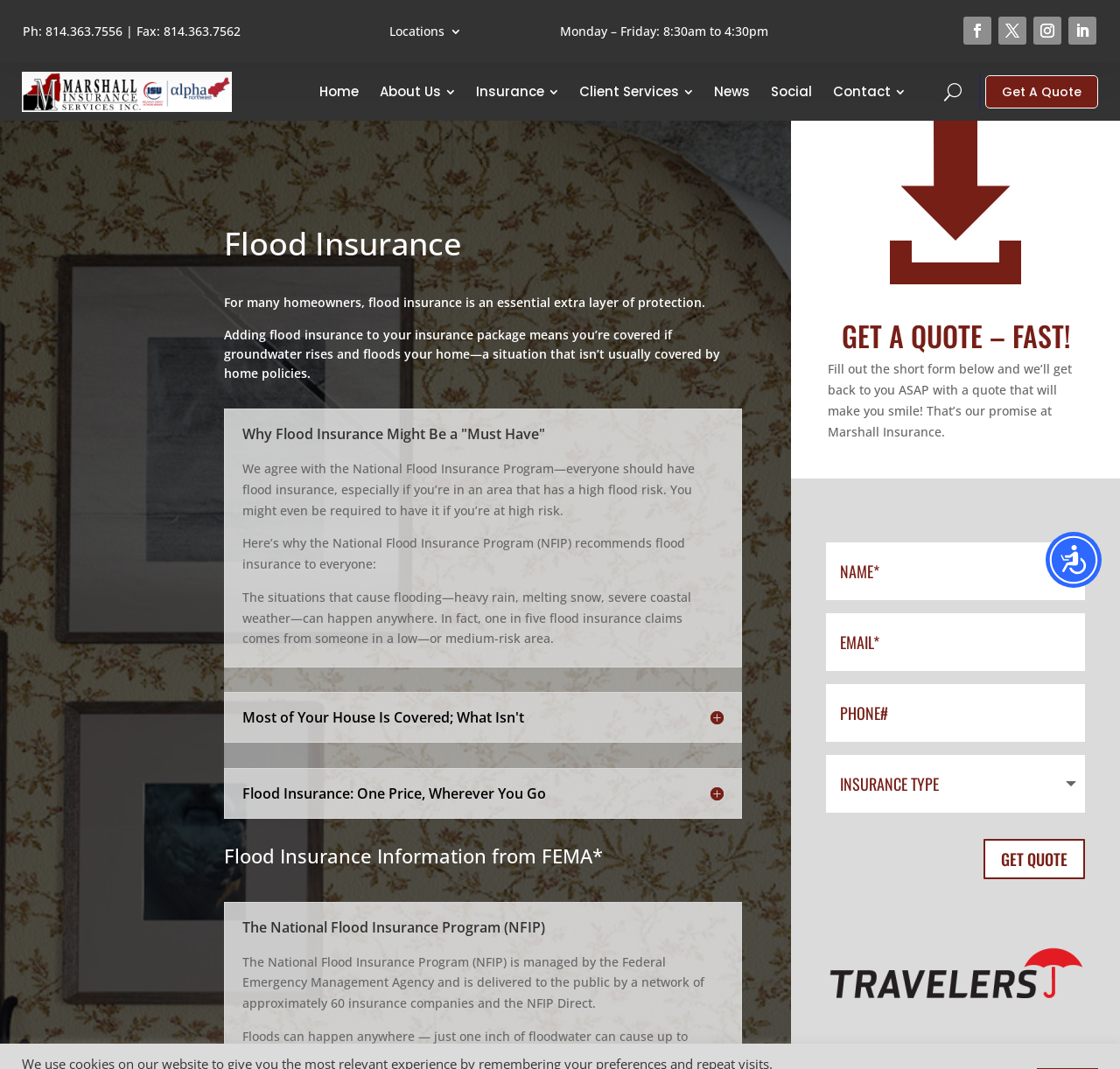Locate the bounding box coordinates of the clickable area to execute the instruction: "Click the 'Get A Quote' button". Provide the coordinates as four float numbers between 0 and 1, represented as [left, top, right, bottom].

[0.88, 0.07, 0.98, 0.101]